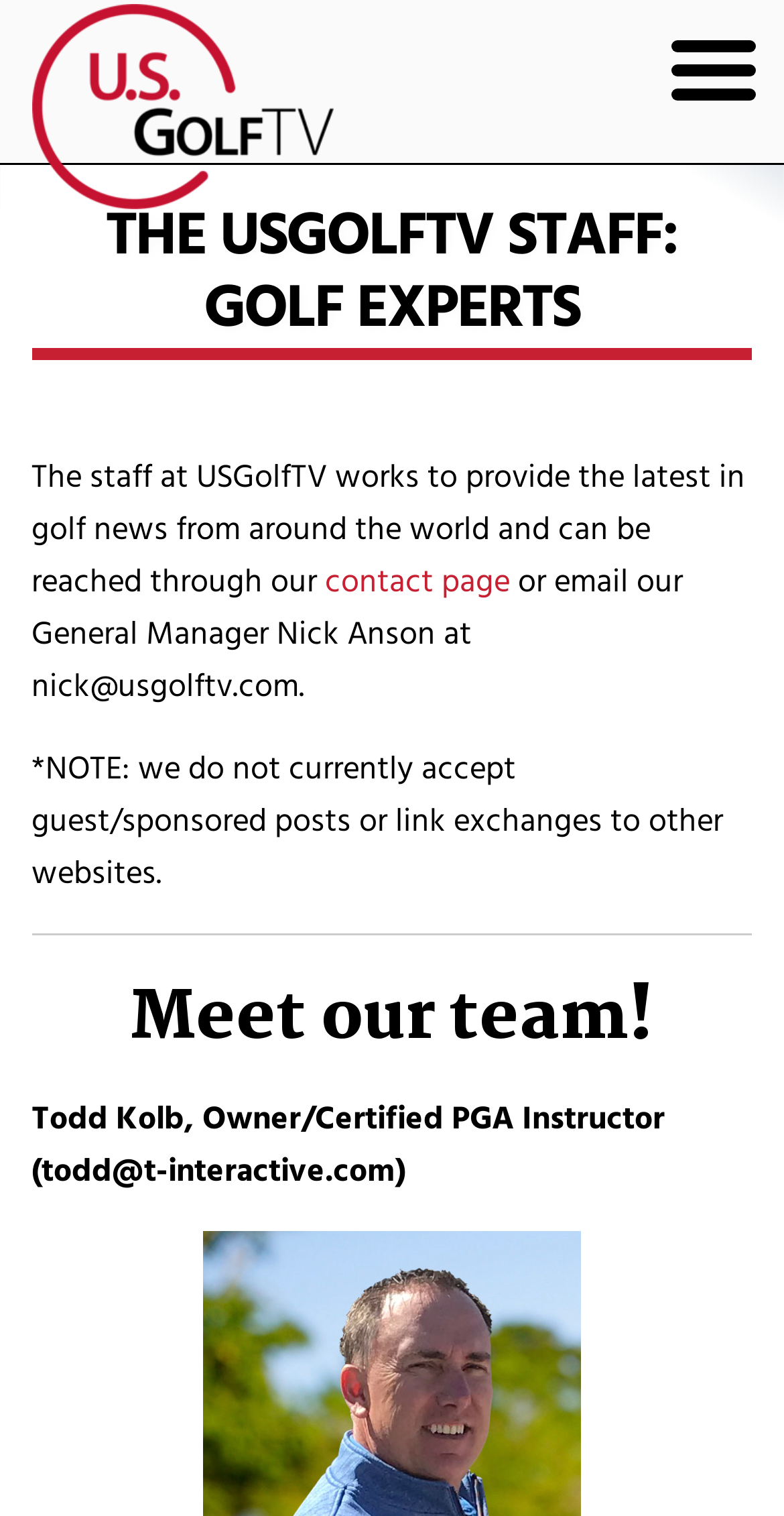Identify the title of the webpage and provide its text content.

THE USGOLFTV STAFF: GOLF EXPERTS